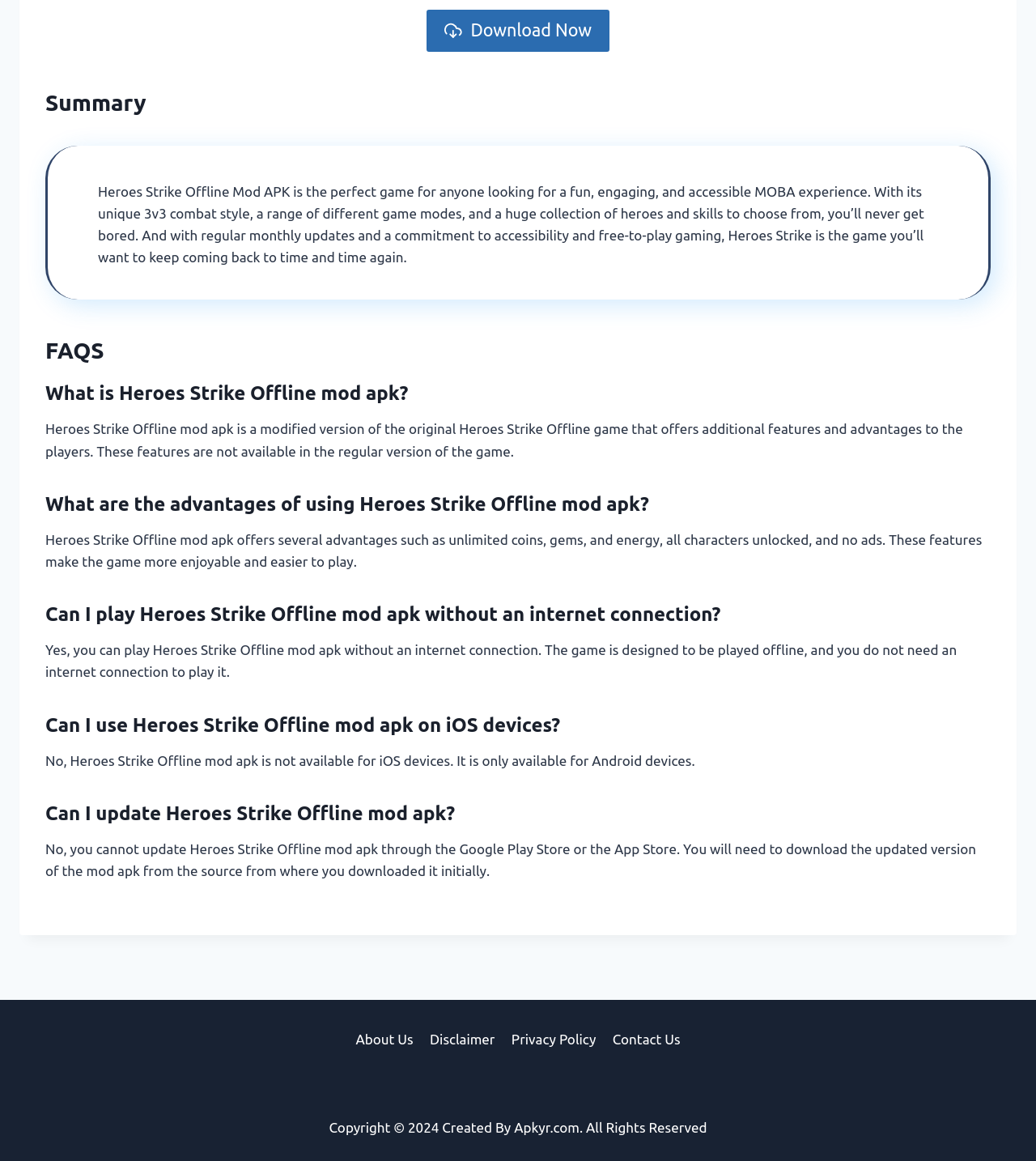Carefully examine the image and provide an in-depth answer to the question: Can I play Heroes Strike Offline mod apk on iOS devices?

According to the webpage, Heroes Strike Offline mod apk is not available for iOS devices. It is only available for Android devices.